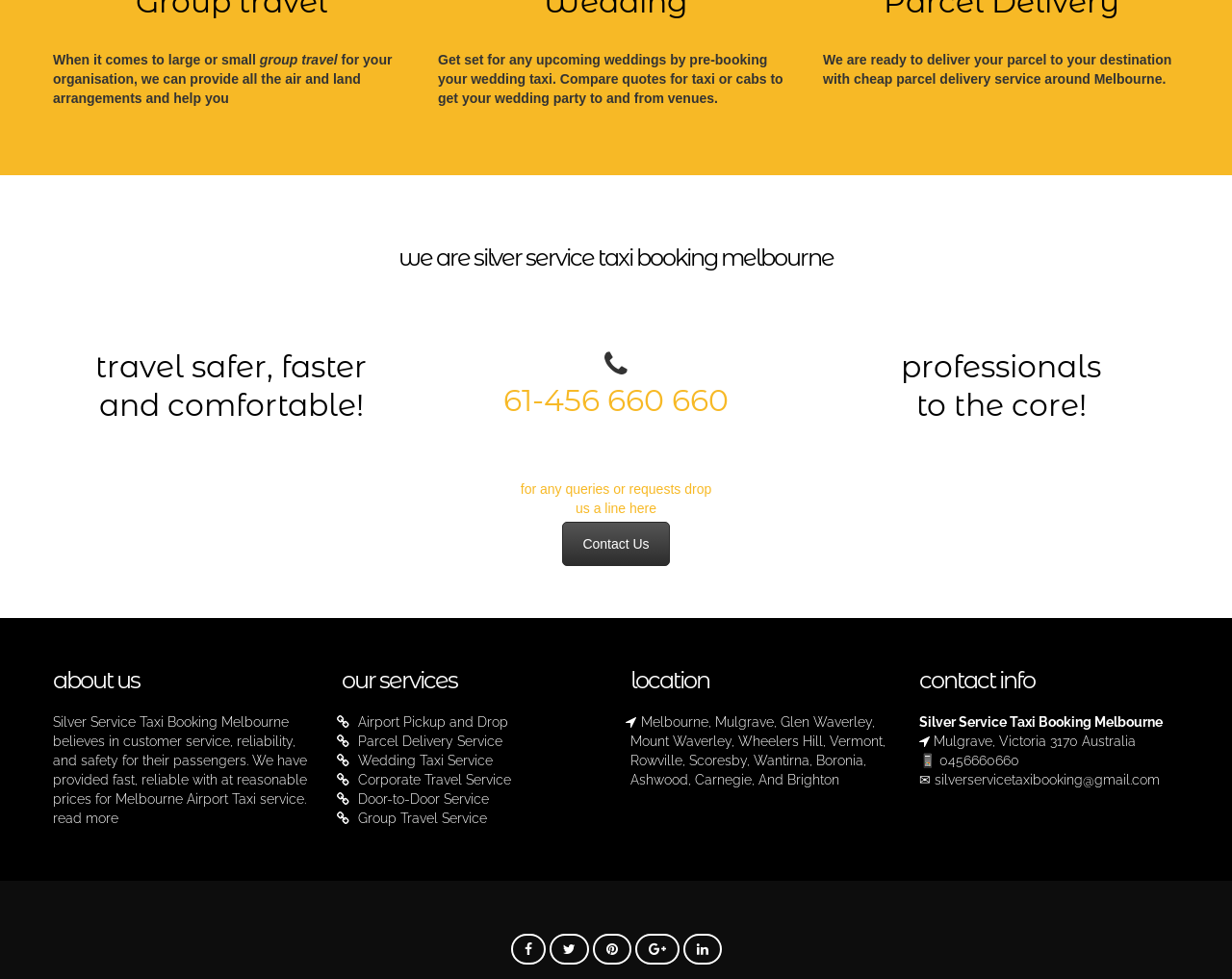Pinpoint the bounding box coordinates of the element you need to click to execute the following instruction: "Get a quote for Airport Pickup and Drop". The bounding box should be represented by four float numbers between 0 and 1, in the format [left, top, right, bottom].

[0.291, 0.729, 0.412, 0.745]